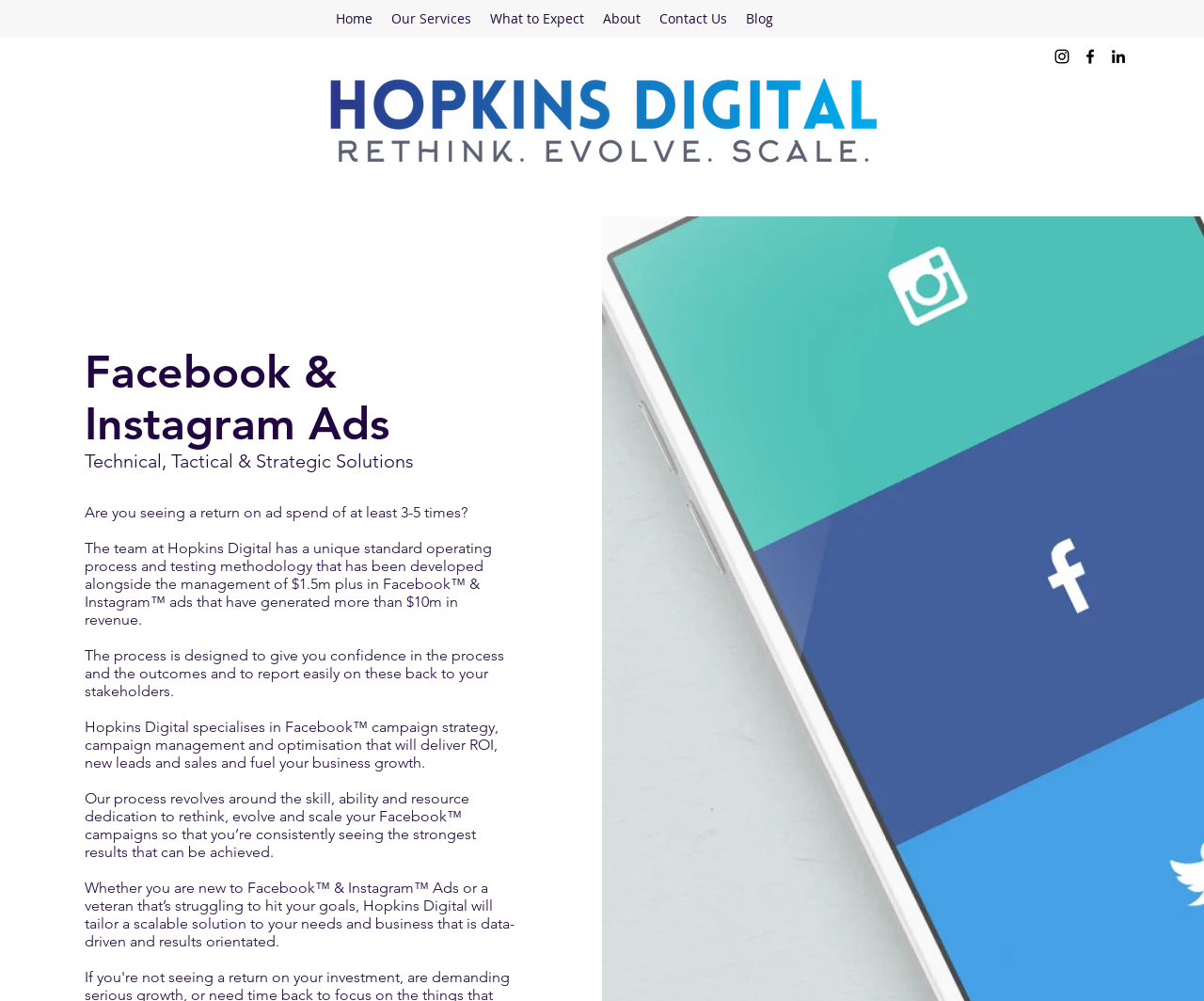Explain the contents of the webpage comprehensively.

The webpage is about Hopkins Digital, a company that specializes in Facebook and Instagram ads. At the top of the page, there is a navigation menu with links to "Home", "Our Services", "What to Expect", "About", "Contact Us", and "Blog". To the left of the navigation menu, there is a logo of Hopkins Digital, which is an image.

Below the navigation menu, there is a social bar with links to James Hopkins' Instagram, Hopkins Digital's Facebook, and James Hopkins' LinkedIn, each accompanied by an image.

The main content of the page is divided into sections. The first section has two headings, "Facebook & Instagram Ads" and "Technical, Tactical & Strategic Solutions". Below the headings, there is a series of paragraphs that describe the services offered by Hopkins Digital, including their unique standard operating process and testing methodology, and how they can help businesses achieve a return on ad spend of at least 3-5 times.

The paragraphs are arranged in a vertical column, with each paragraph building on the previous one to describe the benefits of working with Hopkins Digital. The text is descriptive and informative, with a focus on the company's expertise and the results they can achieve for their clients.